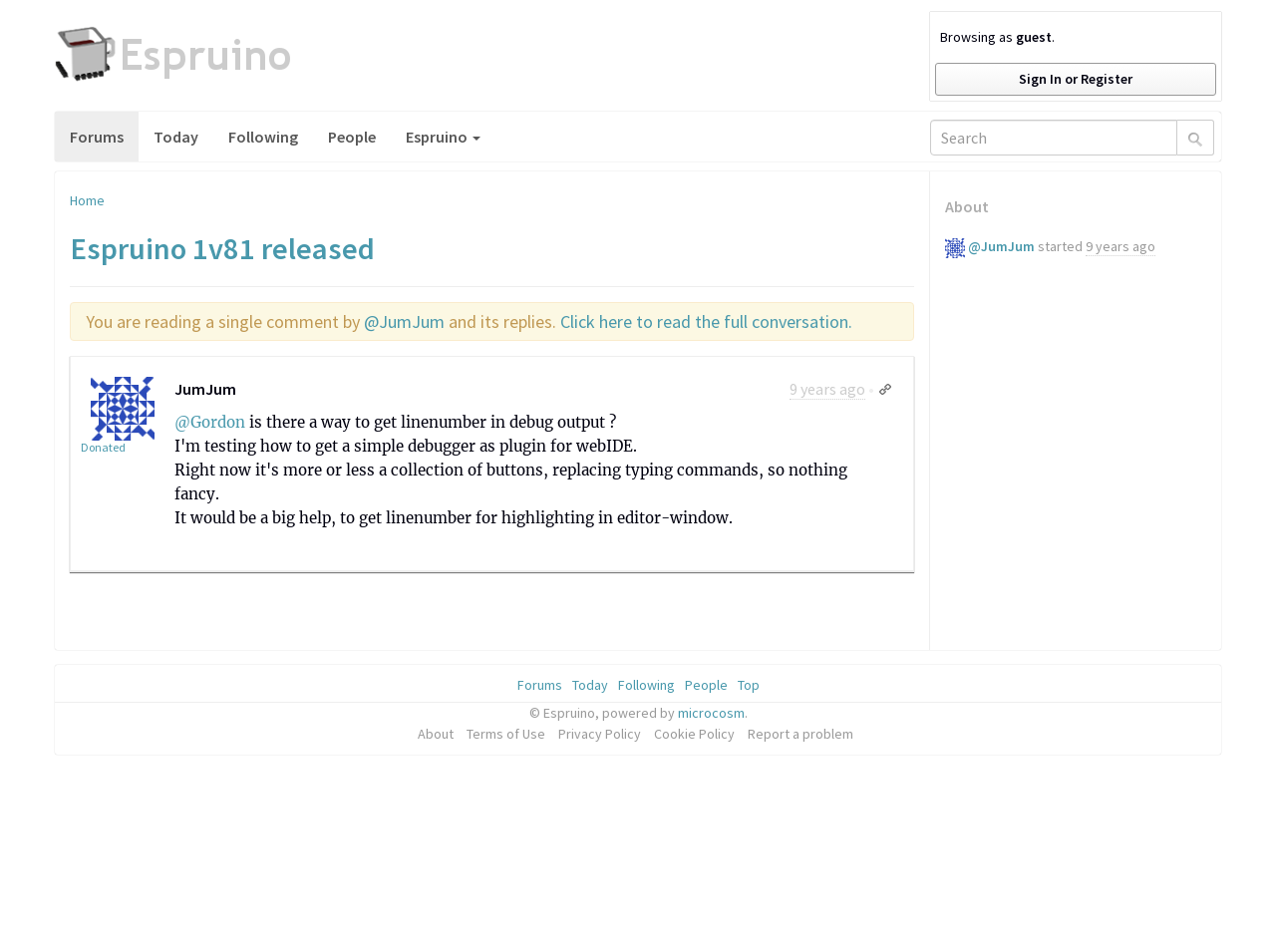Examine the image and give a thorough answer to the following question:
What is the topic of the conversation?

I found the topic of the conversation by looking at the heading 'Espruino 1v81 released' which is located at the top of the webpage.